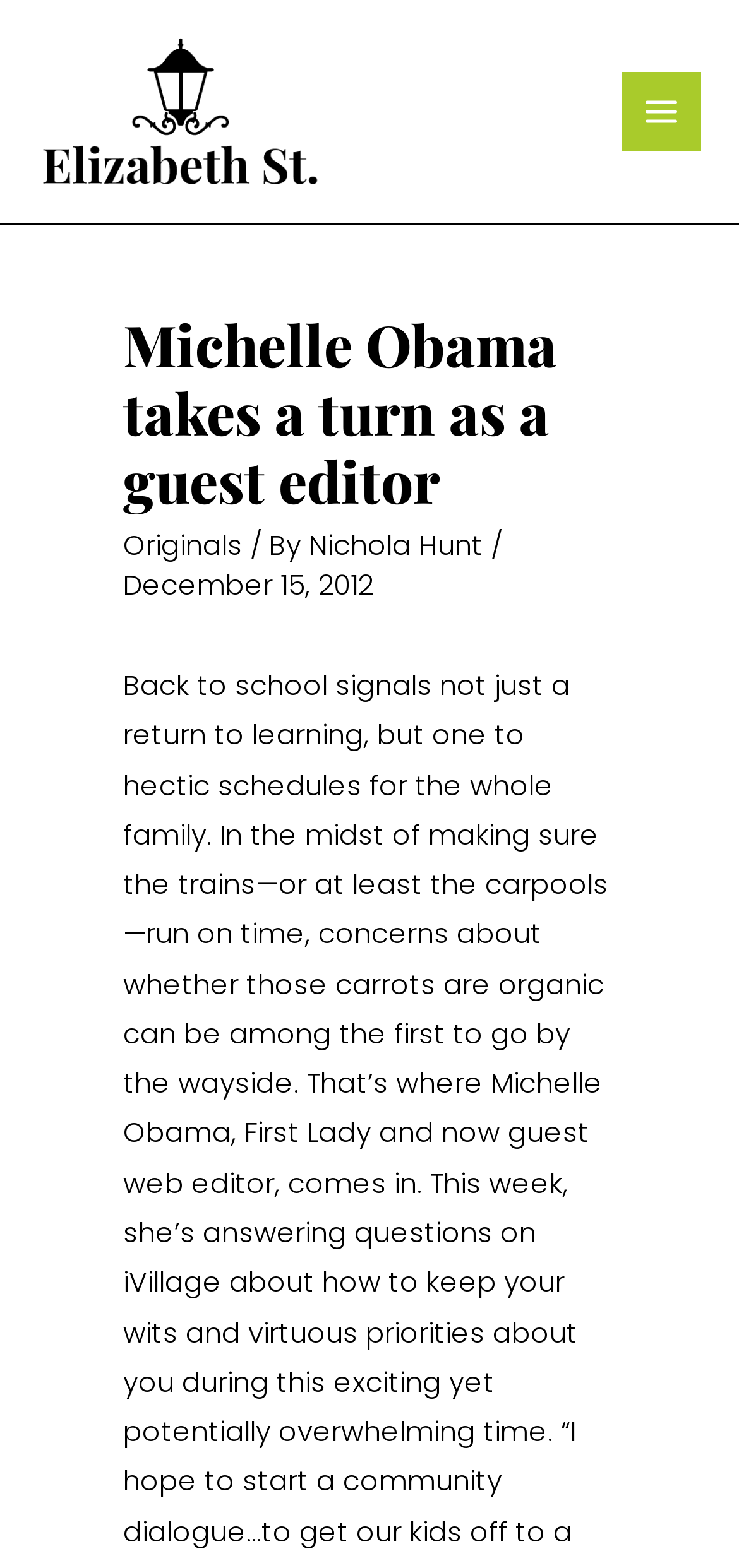Elaborate on the different components and information displayed on the webpage.

The webpage features a prominent header section at the top, spanning almost the entire width of the page. This section contains a heading that reads "Michelle Obama takes a turn as a guest editor", which is centered and takes up about half of the header's width. To the left of the heading is a link to "Originals", and to the right is a byline that includes the author's name, "Nichola Hunt", and the publication date, "December 15, 2012".

Below the header section, on the top-left corner of the page, is a link to "Elizabeth Street" accompanied by a small image. On the top-right corner, there is a button labeled "Main Menu" with an icon, which is not expanded by default.

The overall layout of the webpage suggests a focus on presenting a single article or feature, with a clear hierarchy of information and a simple, uncluttered design.